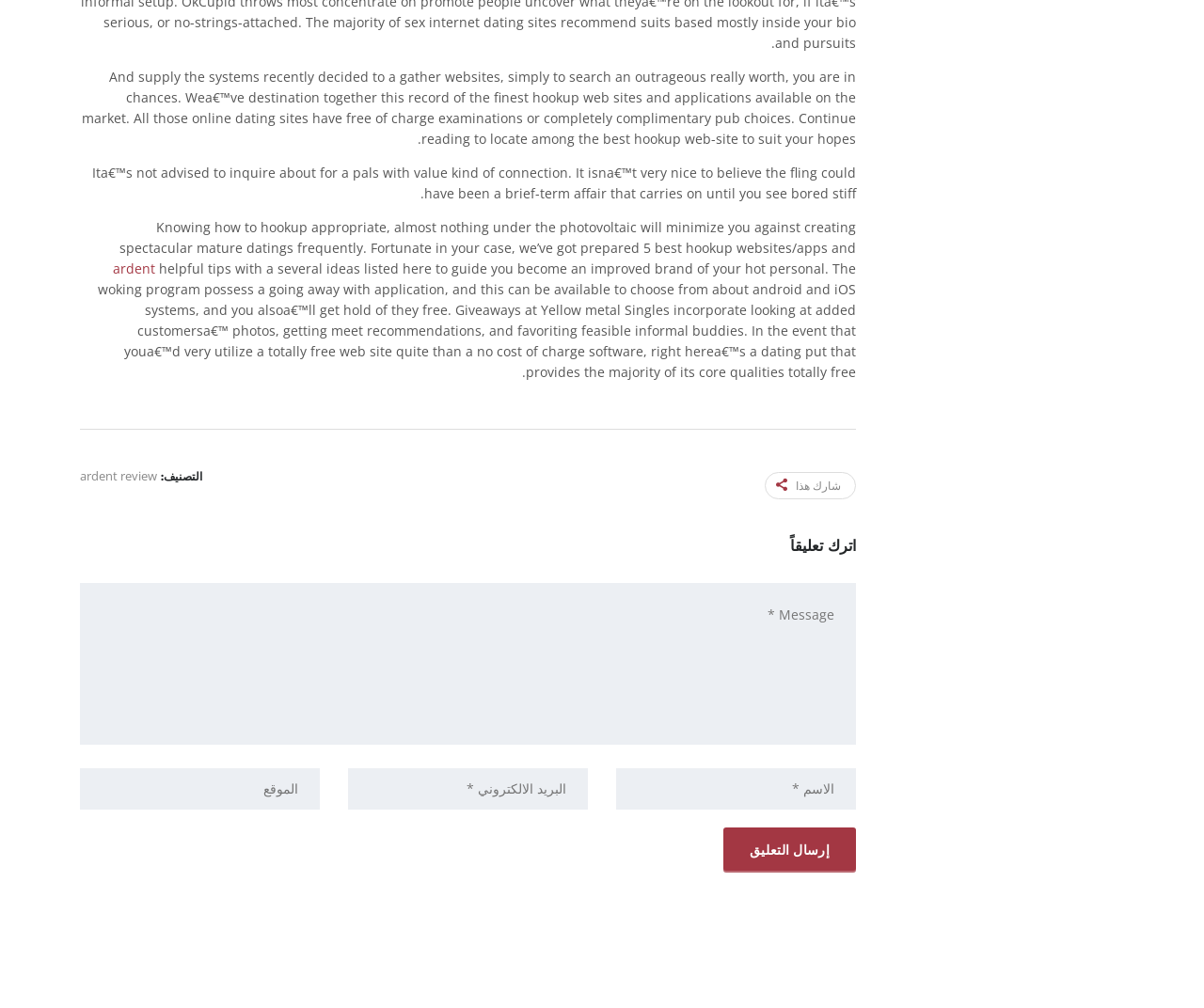Identify the bounding box coordinates of the section to be clicked to complete the task described by the following instruction: "Click the 'ardent review' link". The coordinates should be four float numbers between 0 and 1, formatted as [left, top, right, bottom].

[0.066, 0.463, 0.13, 0.48]